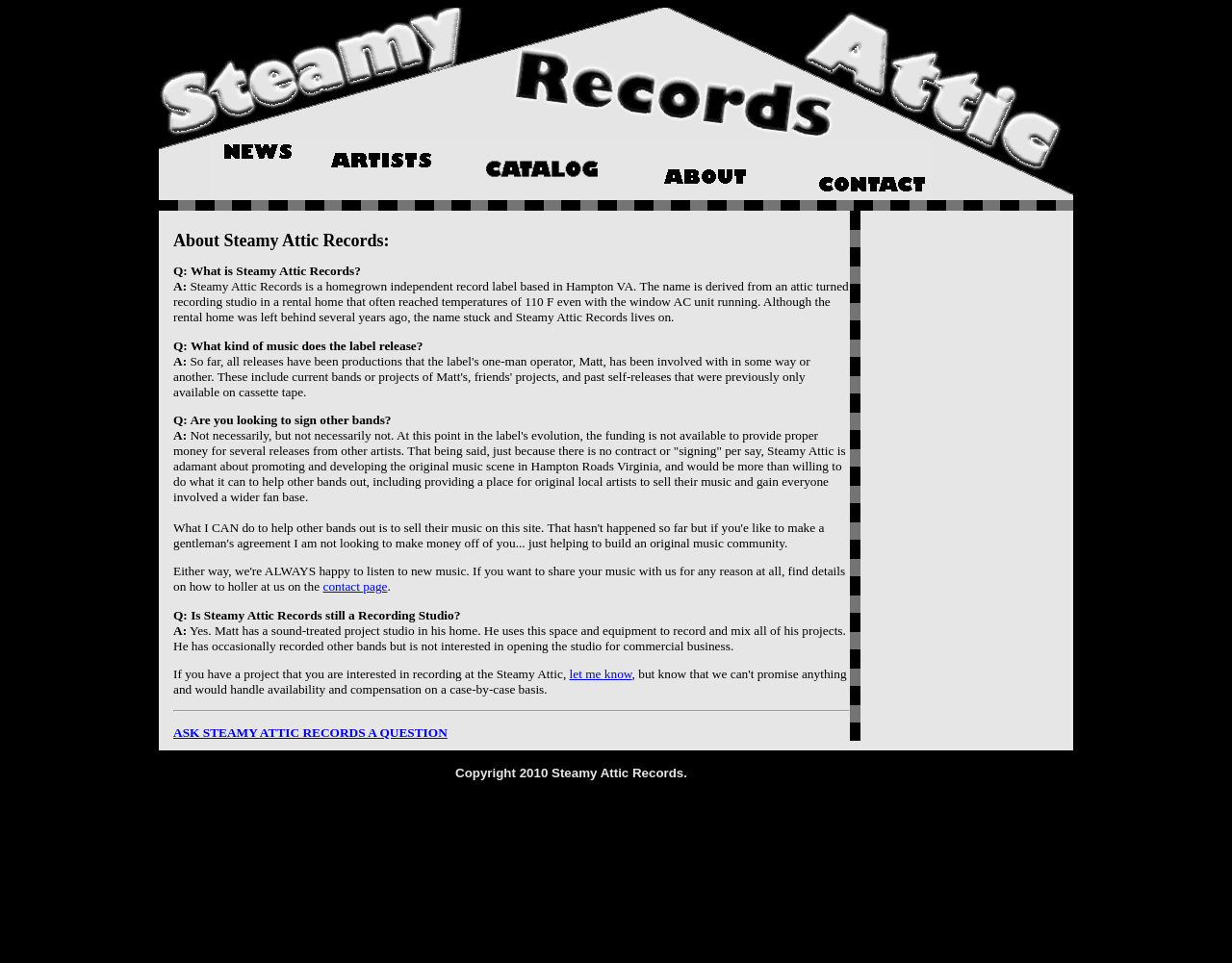Provide a one-word or short-phrase answer to the question:
Is Steamy Attic Records still a recording studio?

Yes